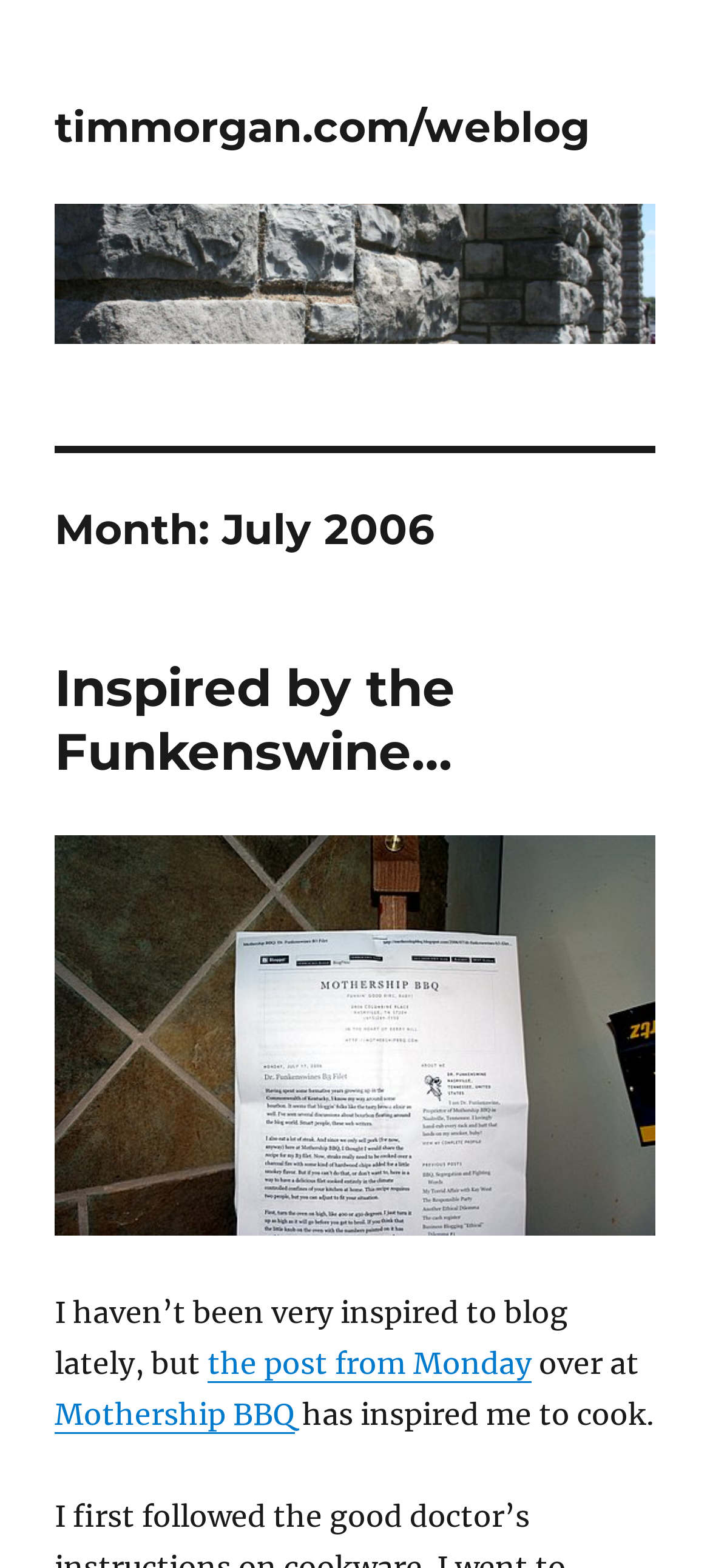Answer the following query concisely with a single word or phrase:
What is the name of the blog?

timmorgan.com/weblog